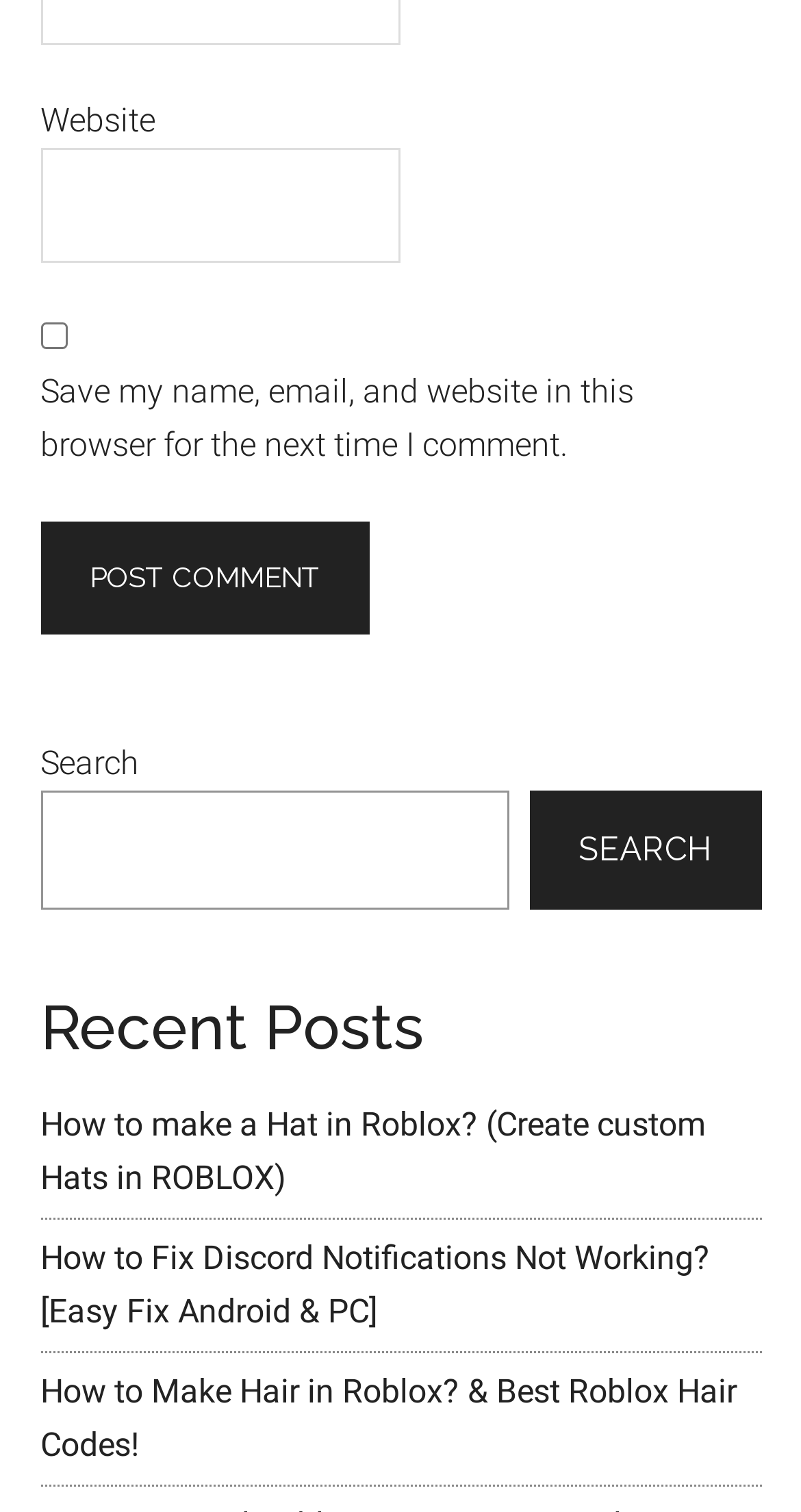Find the bounding box coordinates of the element you need to click on to perform this action: 'Search'. The coordinates should be represented by four float values between 0 and 1, in the format [left, top, right, bottom].

[0.66, 0.523, 0.95, 0.602]